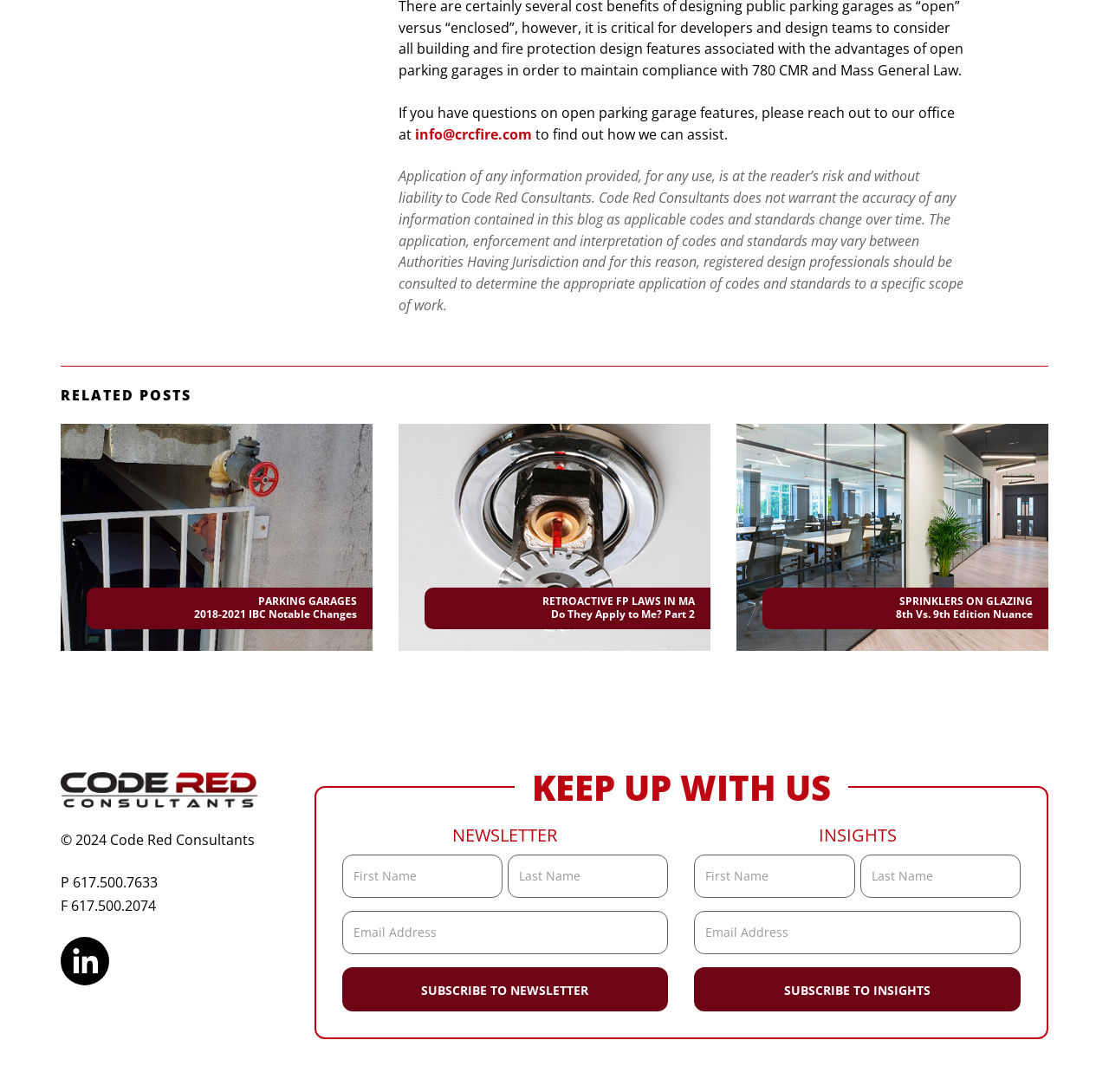Respond with a single word or short phrase to the following question: 
What is the purpose of the 'RELATED POSTS' section?

To provide links to related blog posts